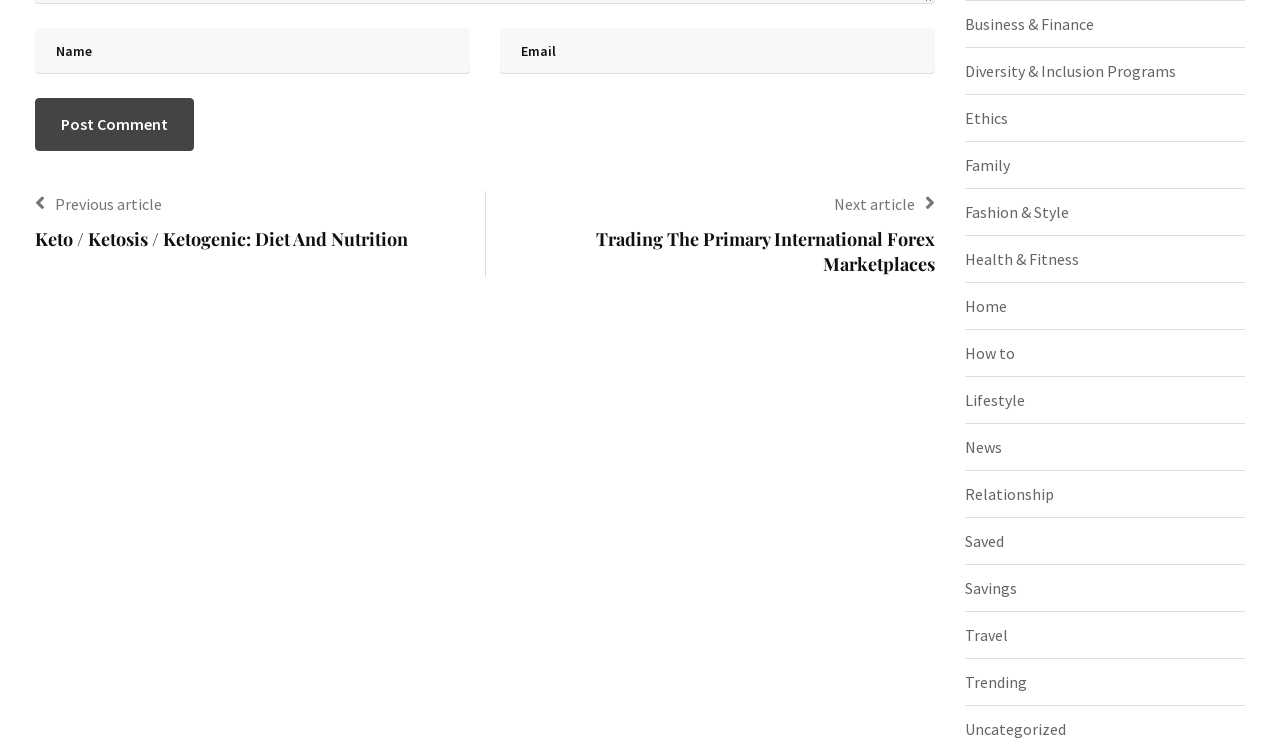Determine the bounding box coordinates of the section I need to click to execute the following instruction: "Go to the 'Business & Finance' category". Provide the coordinates as four float numbers between 0 and 1, i.e., [left, top, right, bottom].

[0.754, 0.015, 0.855, 0.05]